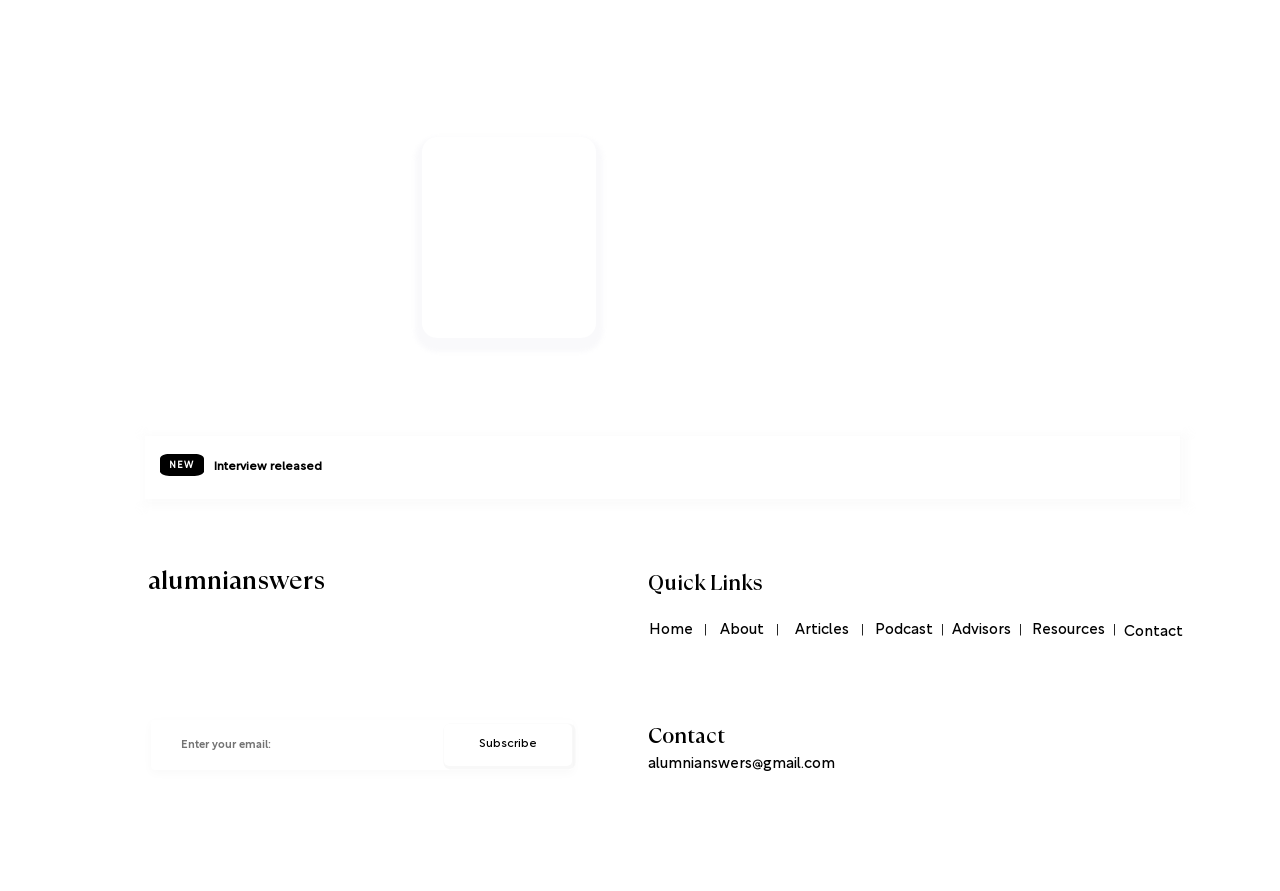Determine the bounding box coordinates in the format (top-left x, top-left y, bottom-right x, bottom-right y). Ensure all values are floating point numbers between 0 and 1. Identify the bounding box of the UI element described by: Contact

[0.506, 0.809, 0.566, 0.841]